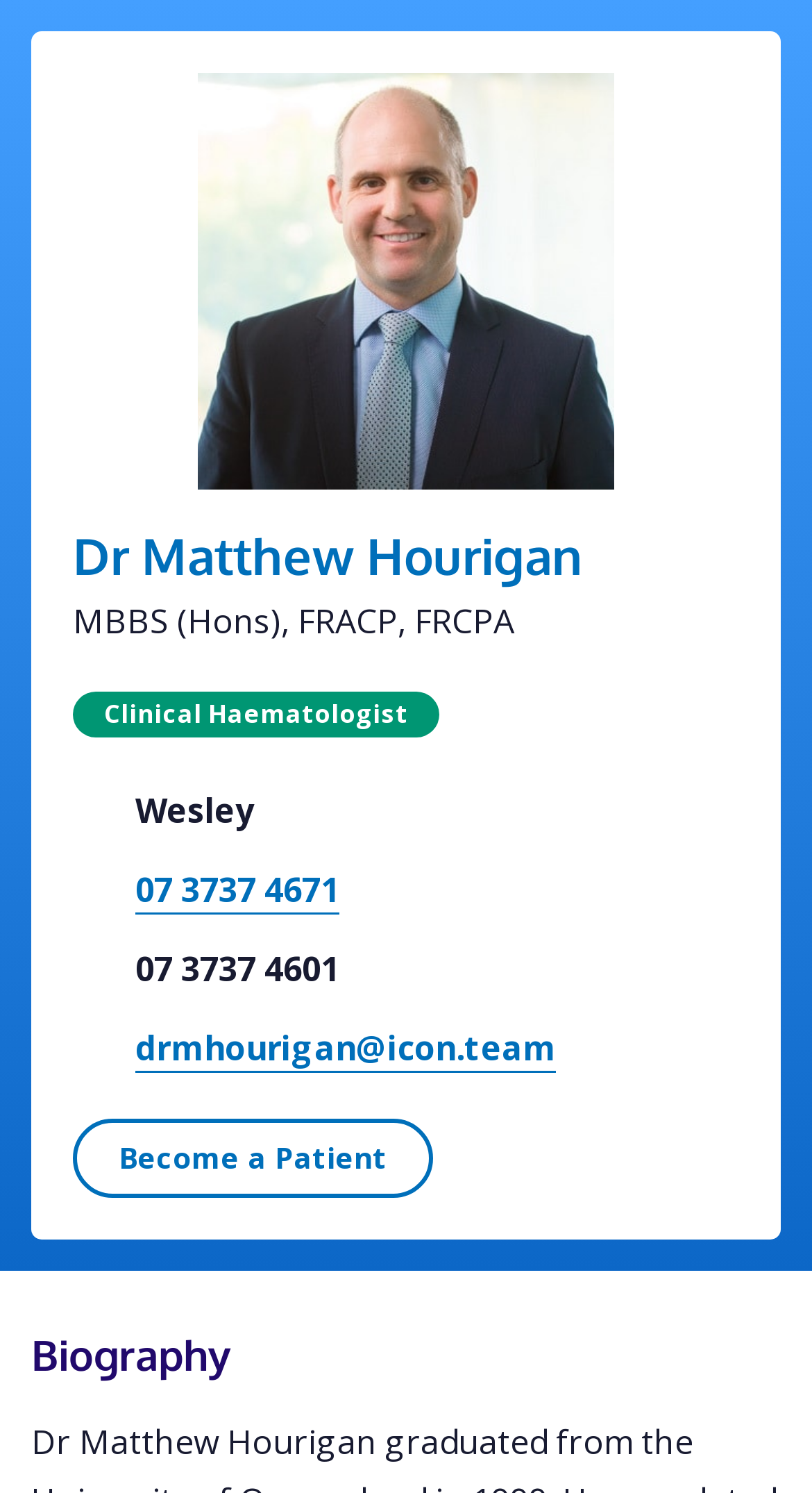What is Dr. Matthew Hourigan's profession?
Answer the question in as much detail as possible.

Based on the webpage, Dr. Matthew Hourigan's profession is mentioned as 'Clinical Haematologist' in the StaticText element with bounding box coordinates [0.128, 0.466, 0.503, 0.49].